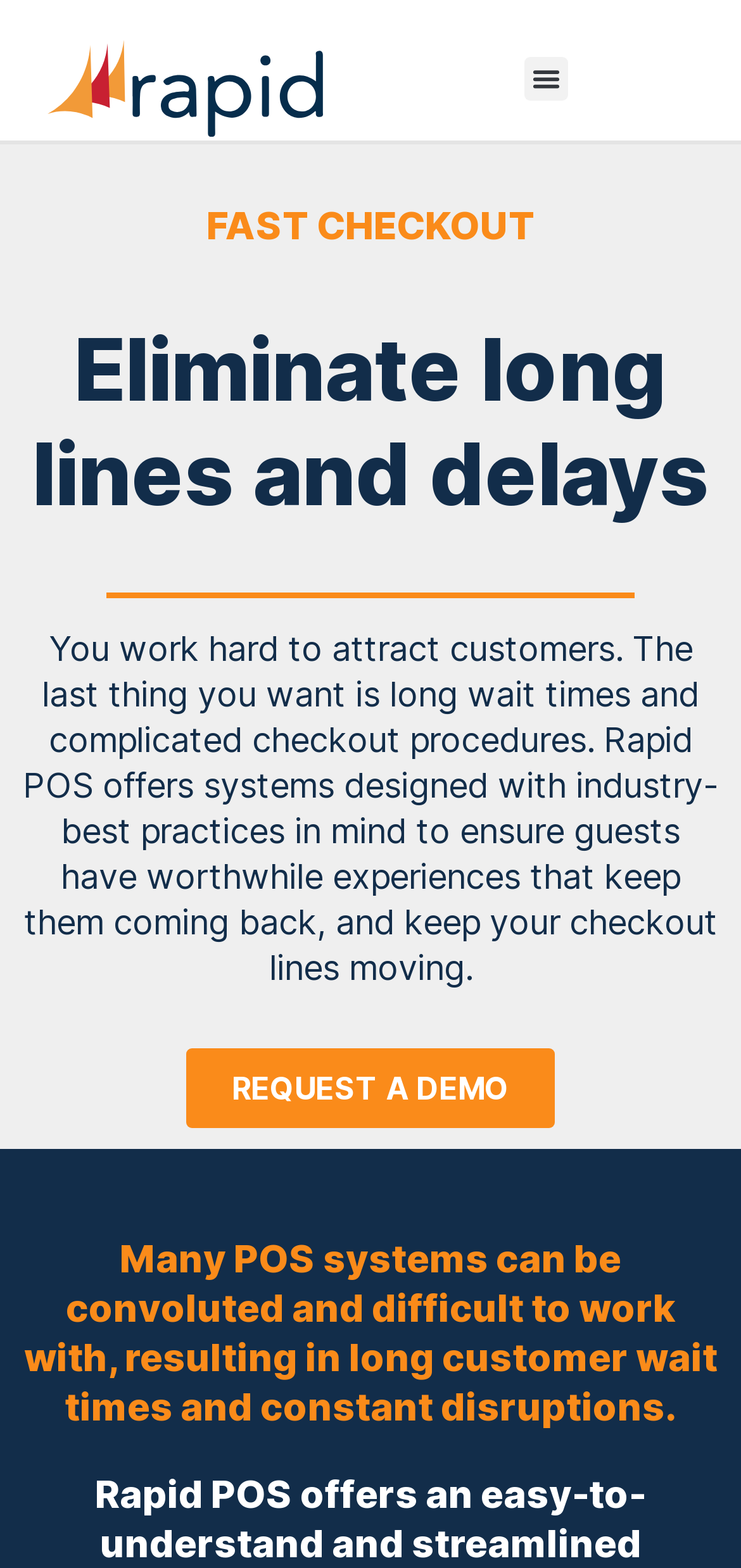Using the information in the image, could you please answer the following question in detail:
What can be requested from Rapid POS?

The webpage provides a link to 'REQUEST A DEMO', indicating that users can request a demo of Rapid POS systems.